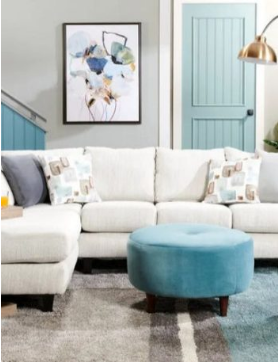Reply to the question with a single word or phrase:
What type of design is featured on the artwork?

abstract floral